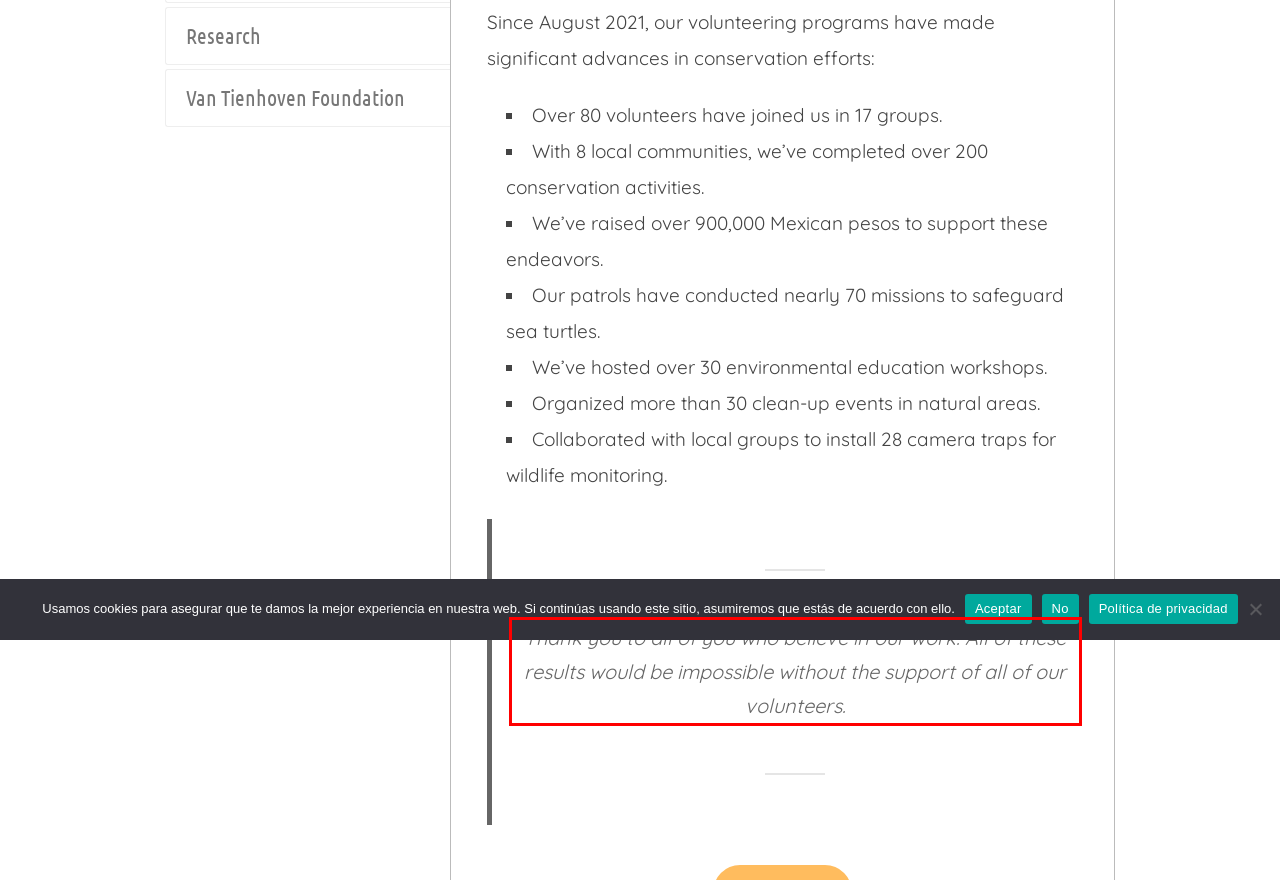Please analyze the provided webpage screenshot and perform OCR to extract the text content from the red rectangle bounding box.

Thank you to all of you who believe in our work. All of these results would be impossible without the support of all of our volunteers.